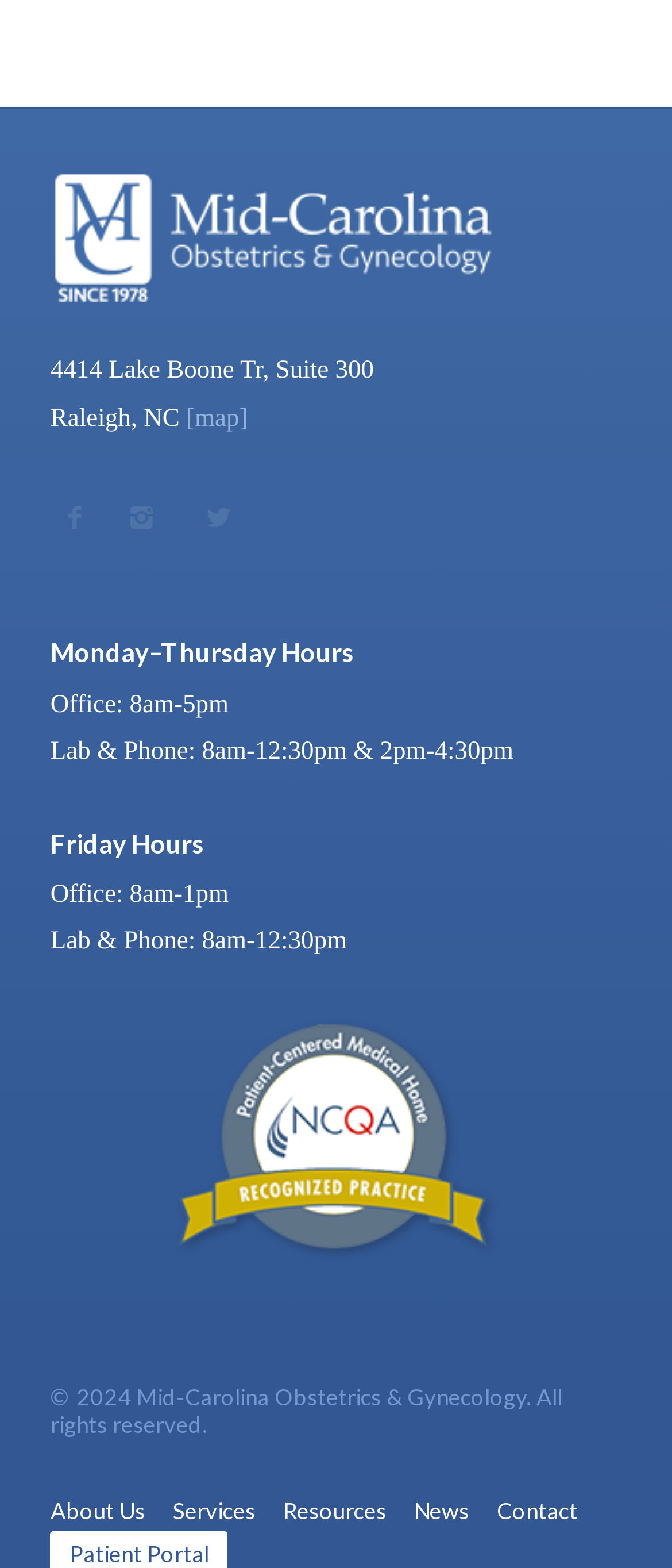Respond to the question below with a concise word or phrase:
What are the office hours on Fridays?

8am-1pm